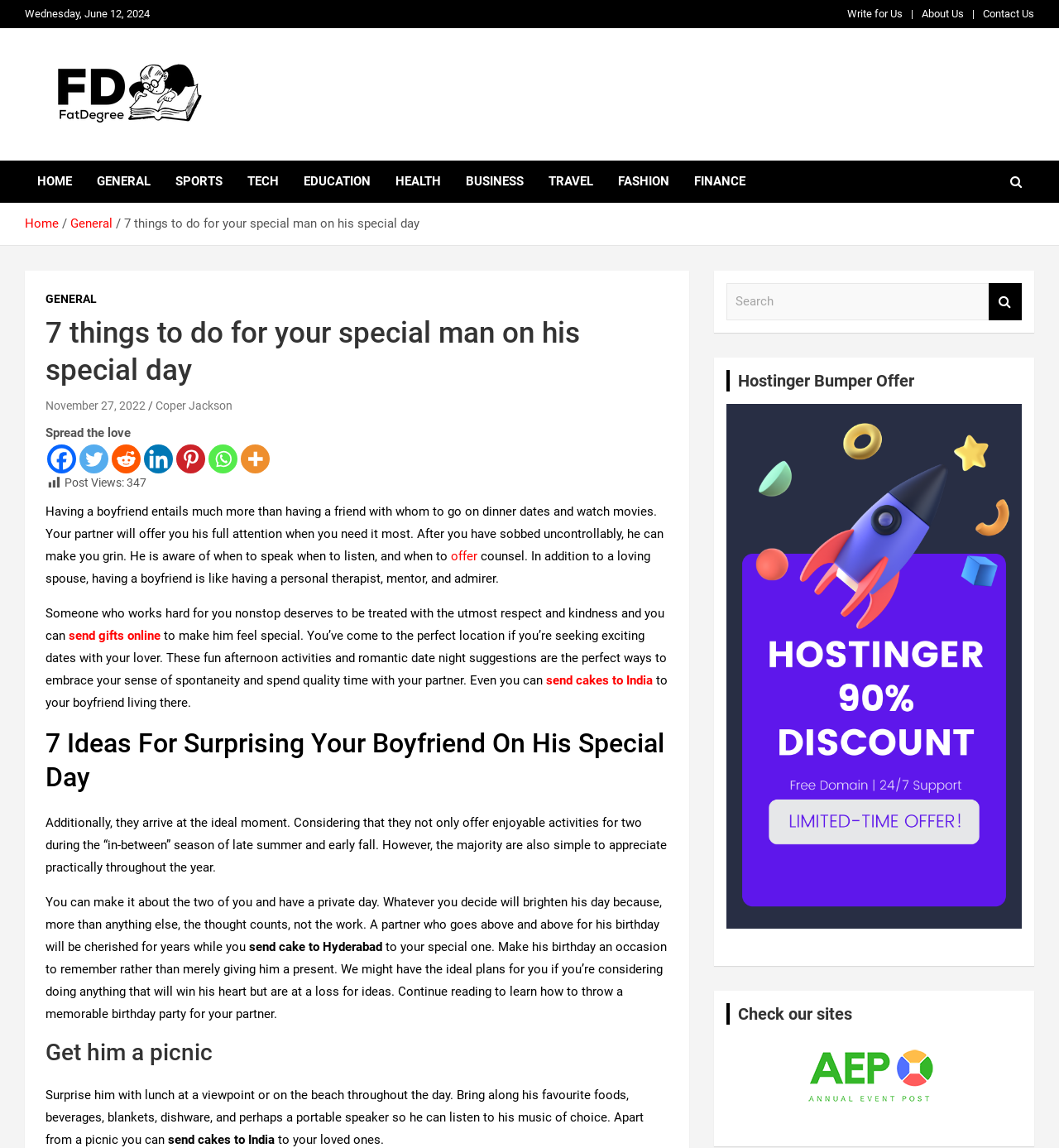Generate the title text from the webpage.

7 things to do for your special man on his special day